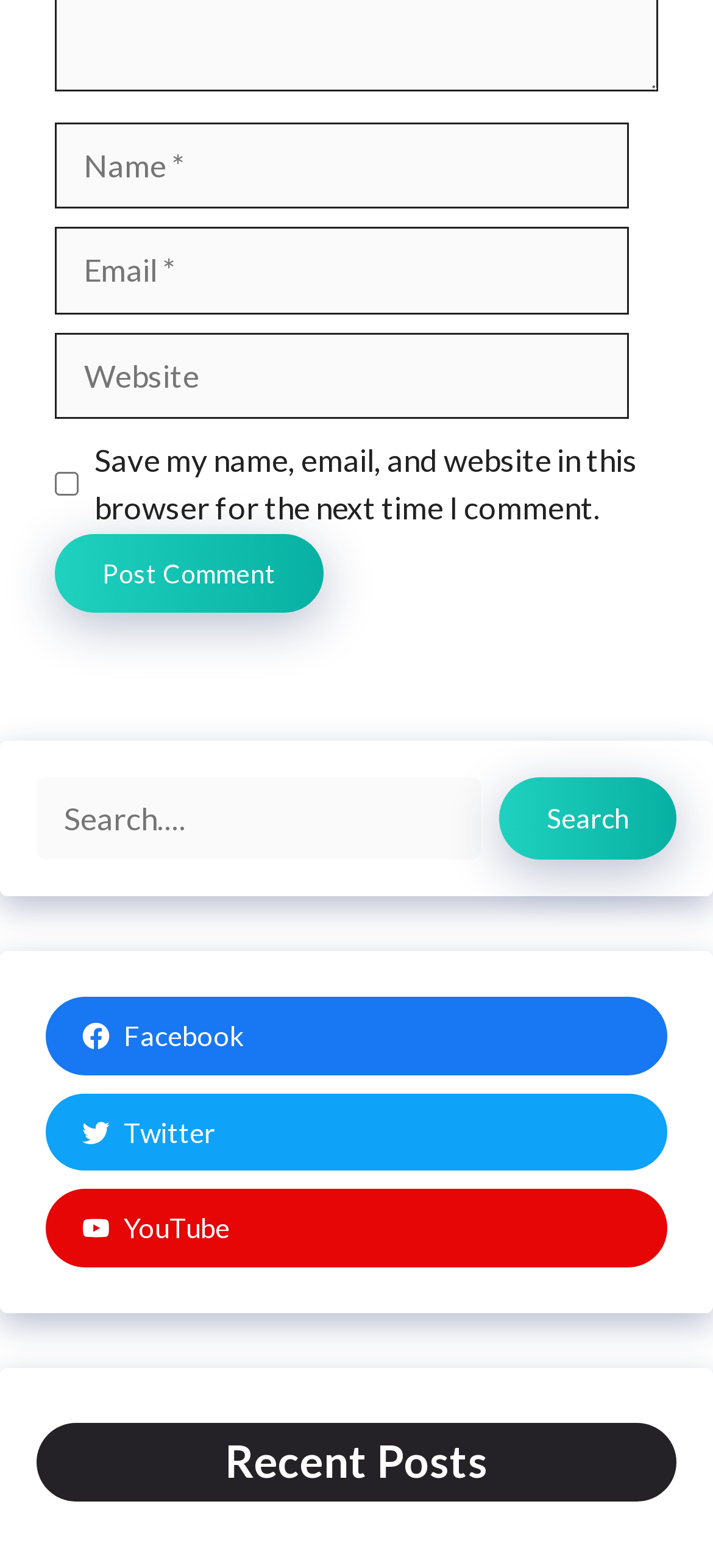Pinpoint the bounding box coordinates of the clickable area necessary to execute the following instruction: "Type your email". The coordinates should be given as four float numbers between 0 and 1, namely [left, top, right, bottom].

[0.077, 0.145, 0.882, 0.201]